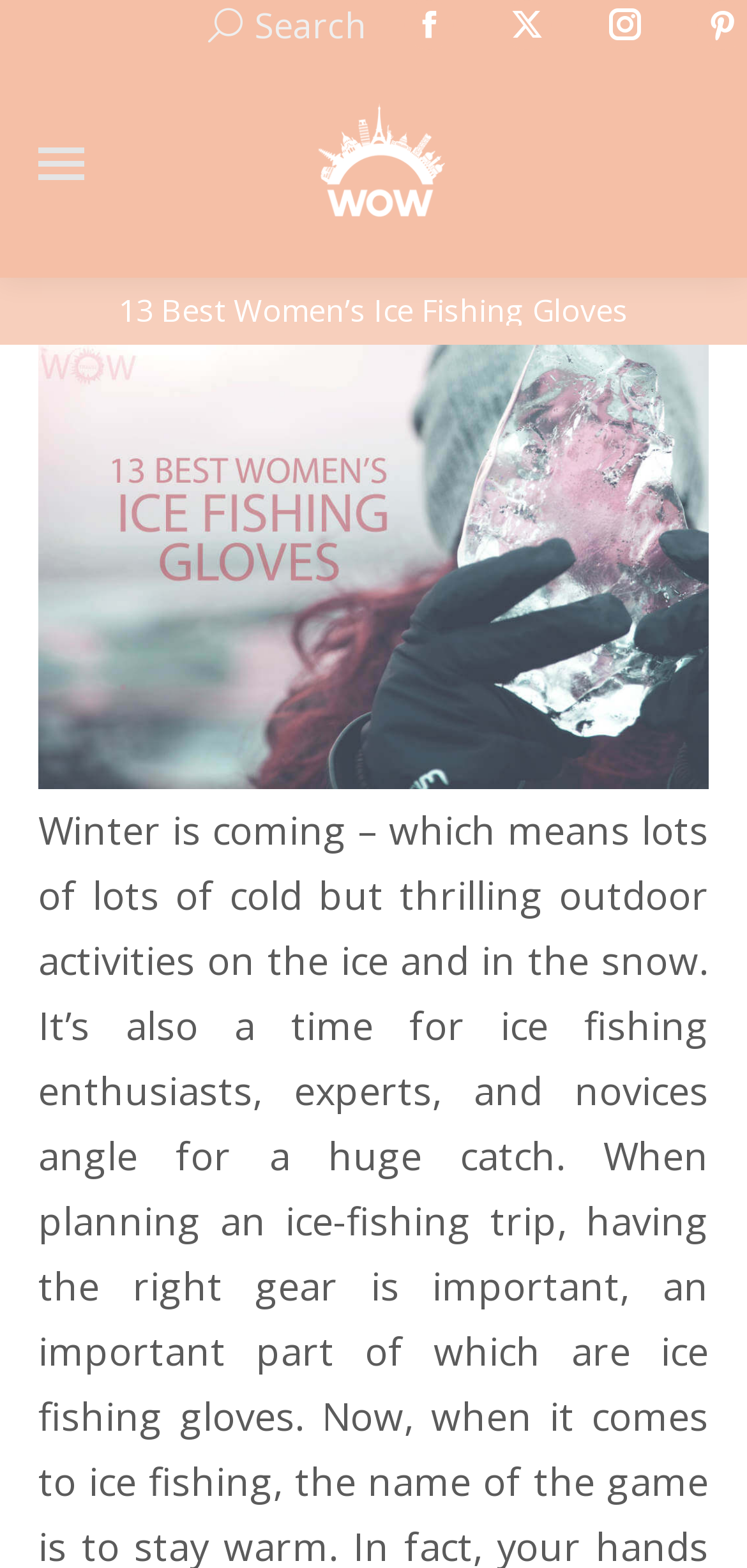Identify the coordinates of the bounding box for the element described below: "parent_node: 0 title="My account"". Return the coordinates as four float numbers between 0 and 1: [left, top, right, bottom].

None